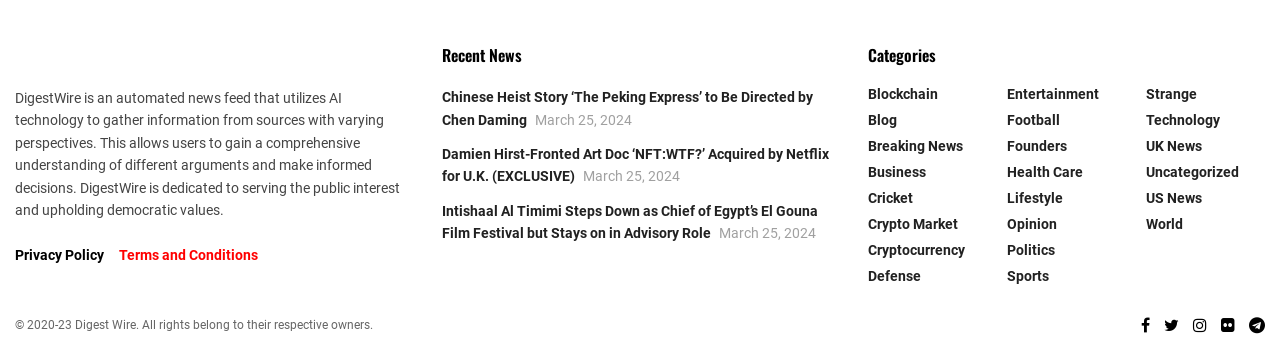Locate the bounding box coordinates of the element to click to perform the following action: 'View the 'Blockchain' category'. The coordinates should be given as four float values between 0 and 1, in the form of [left, top, right, bottom].

[0.678, 0.243, 0.733, 0.288]